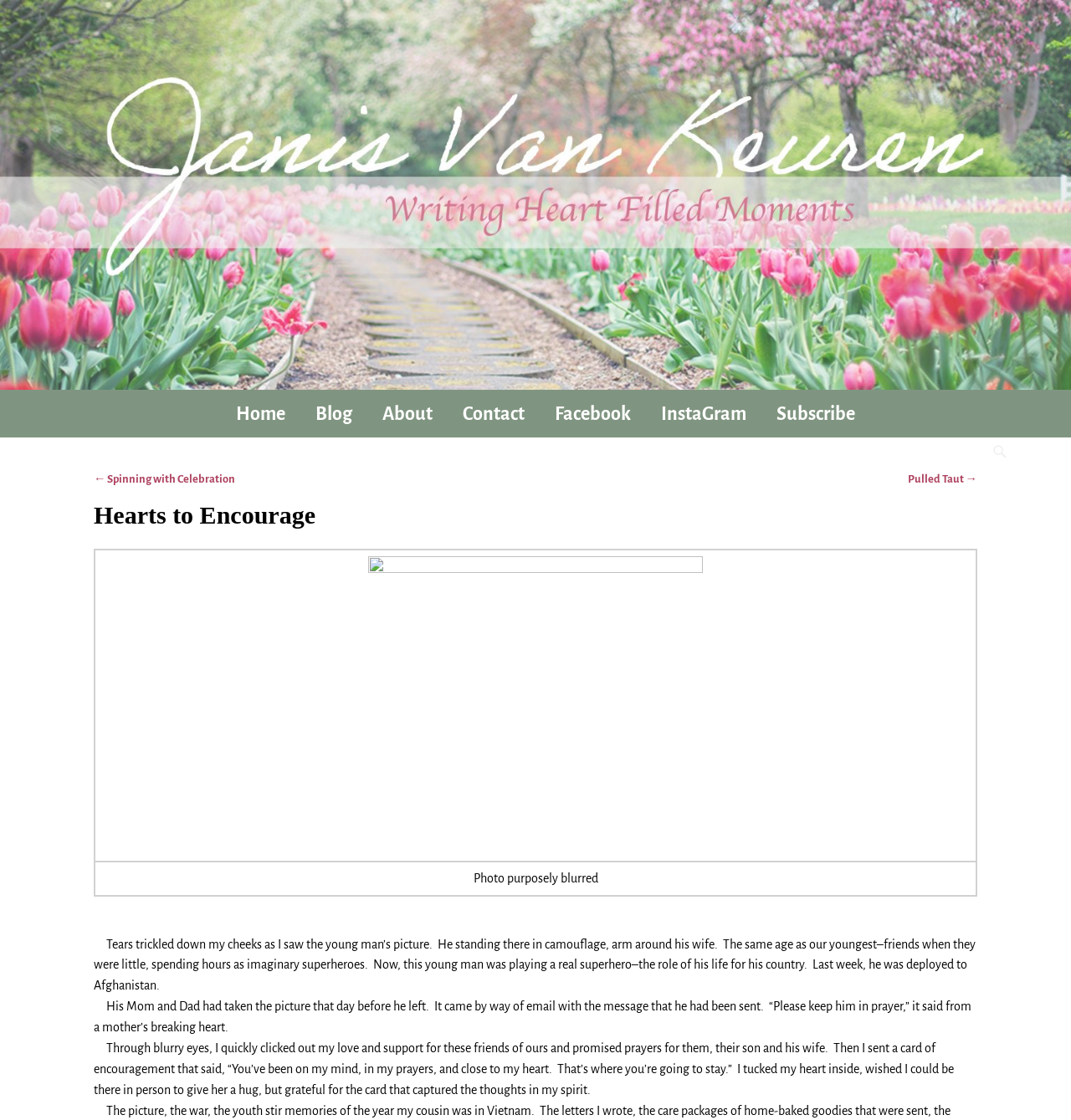Determine the bounding box coordinates for the area that needs to be clicked to fulfill this task: "Search for something". The coordinates must be given as four float numbers between 0 and 1, i.e., [left, top, right, bottom].

[0.919, 0.392, 0.947, 0.416]